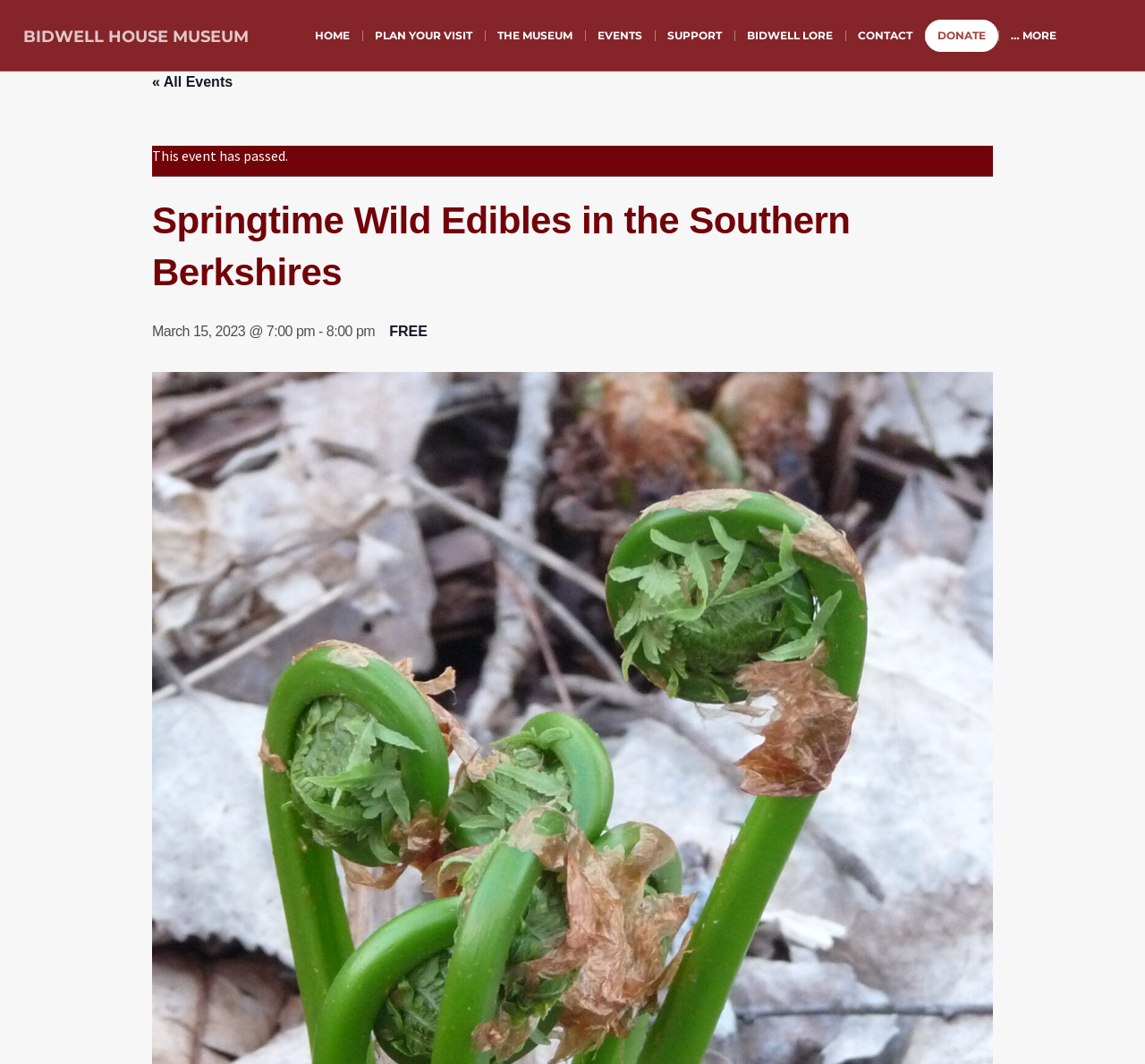Specify the bounding box coordinates of the area that needs to be clicked to achieve the following instruction: "view events".

[0.511, 0.0, 0.571, 0.066]